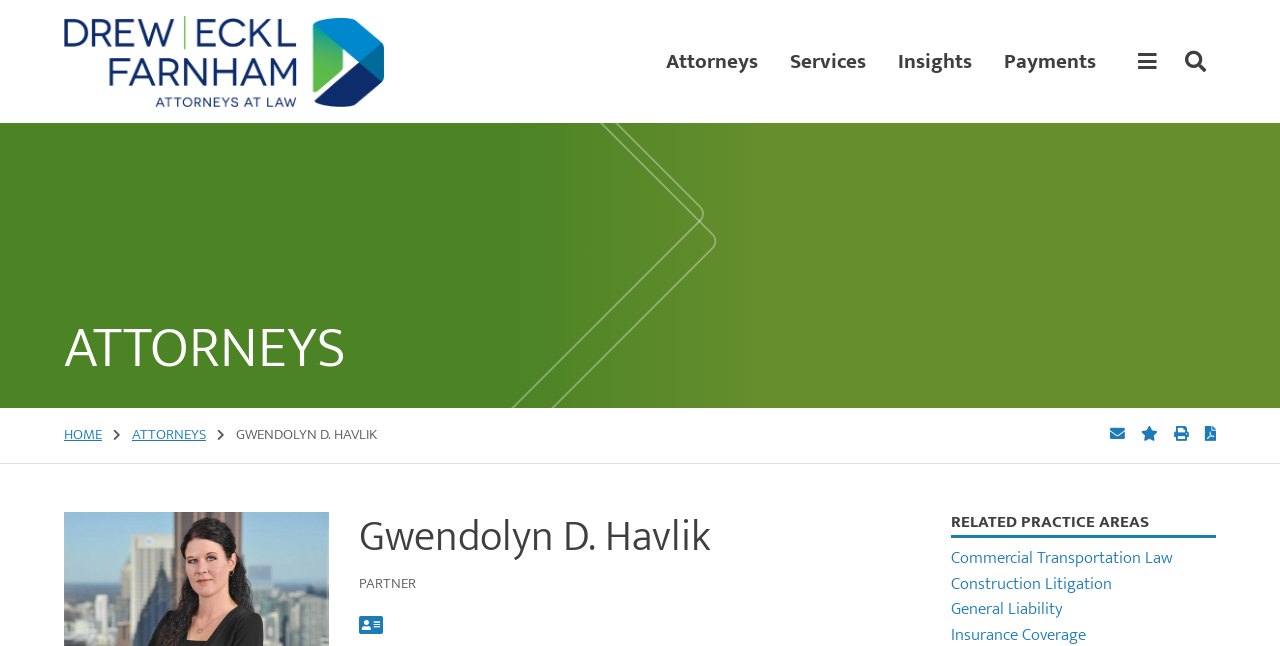What is Gwendolyn D. Havlik's practice area?
Look at the image and respond with a one-word or short phrase answer.

Civil litigation defense